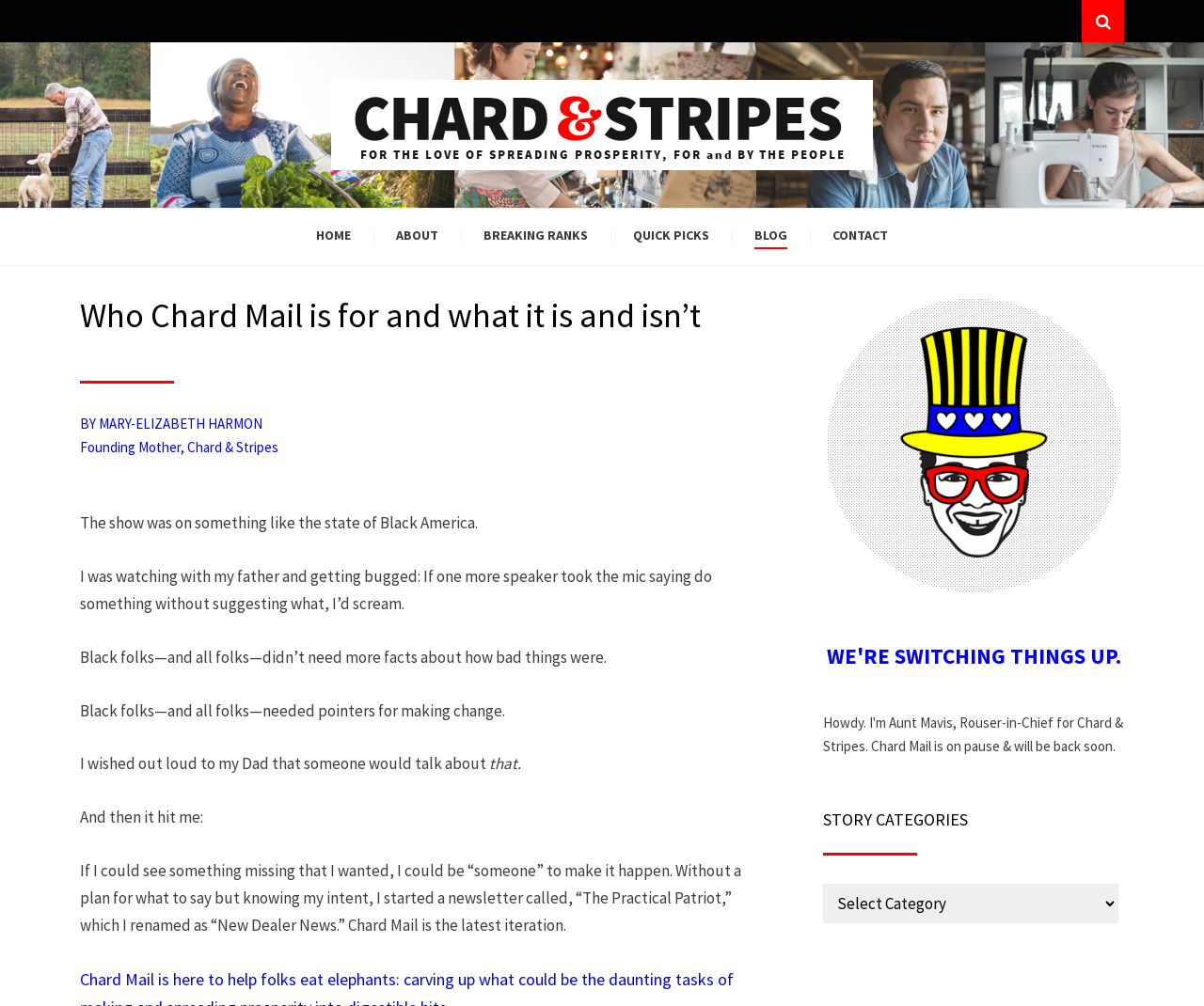Please answer the following question using a single word or phrase: 
How many links are present in the top navigation bar?

6